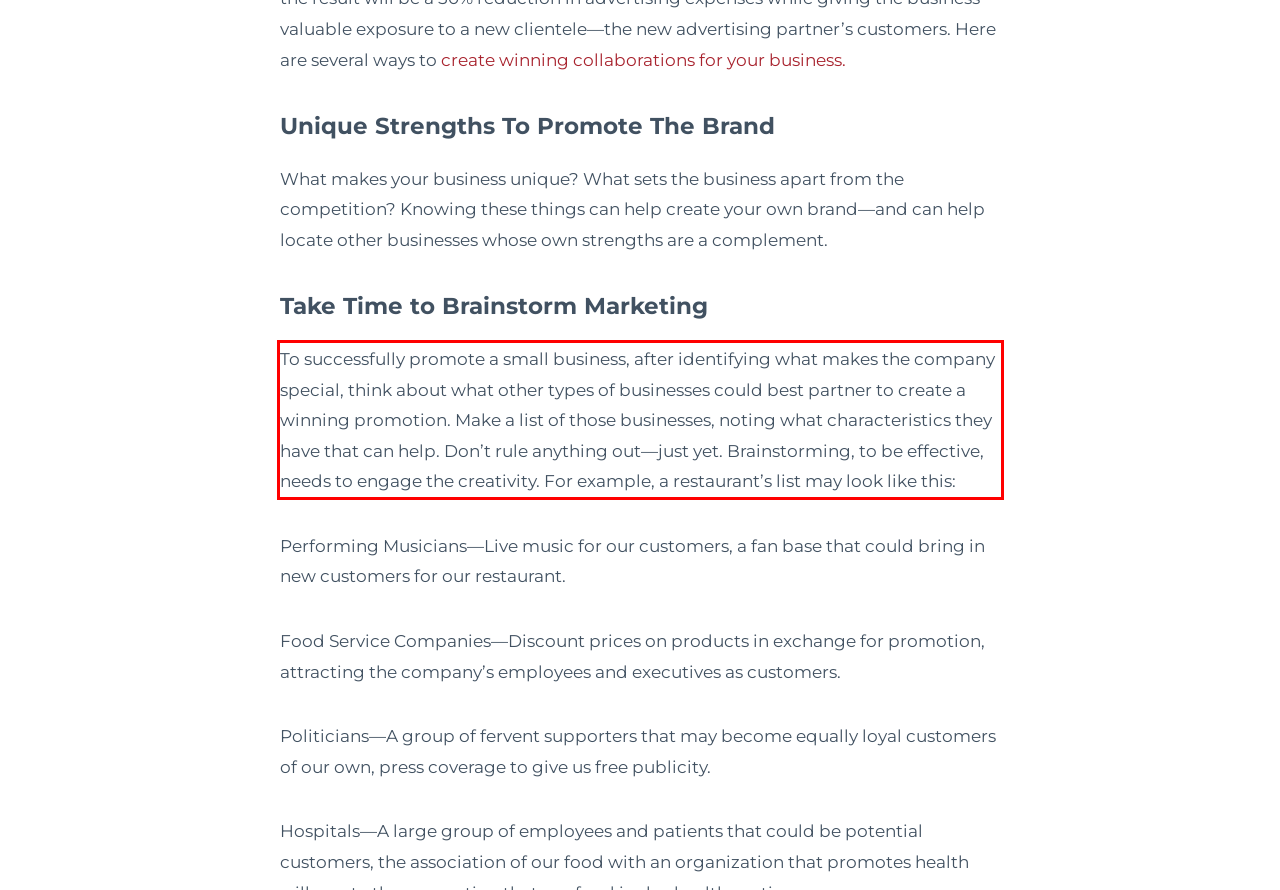From the screenshot of the webpage, locate the red bounding box and extract the text contained within that area.

To successfully promote a small business, after identifying what makes the company special, think about what other types of businesses could best partner to create a winning promotion. Make a list of those businesses, noting what characteristics they have that can help. Don’t rule anything out—just yet. Brainstorming, to be effective, needs to engage the creativity. For example, a restaurant’s list may look like this: